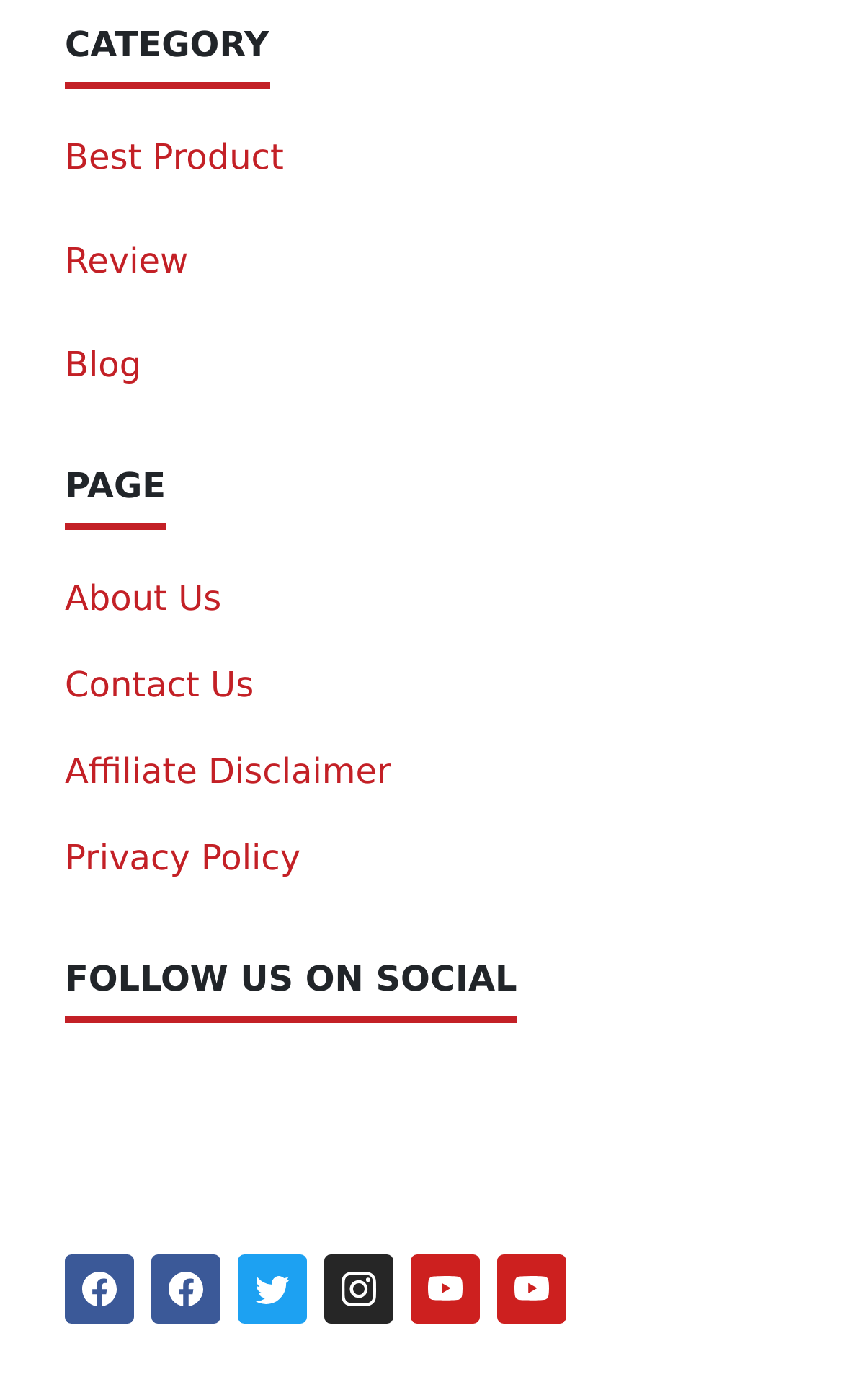Determine the bounding box coordinates of the clickable region to execute the instruction: "Follow on Facebook". The coordinates should be four float numbers between 0 and 1, denoted as [left, top, right, bottom].

[0.077, 0.897, 0.159, 0.946]